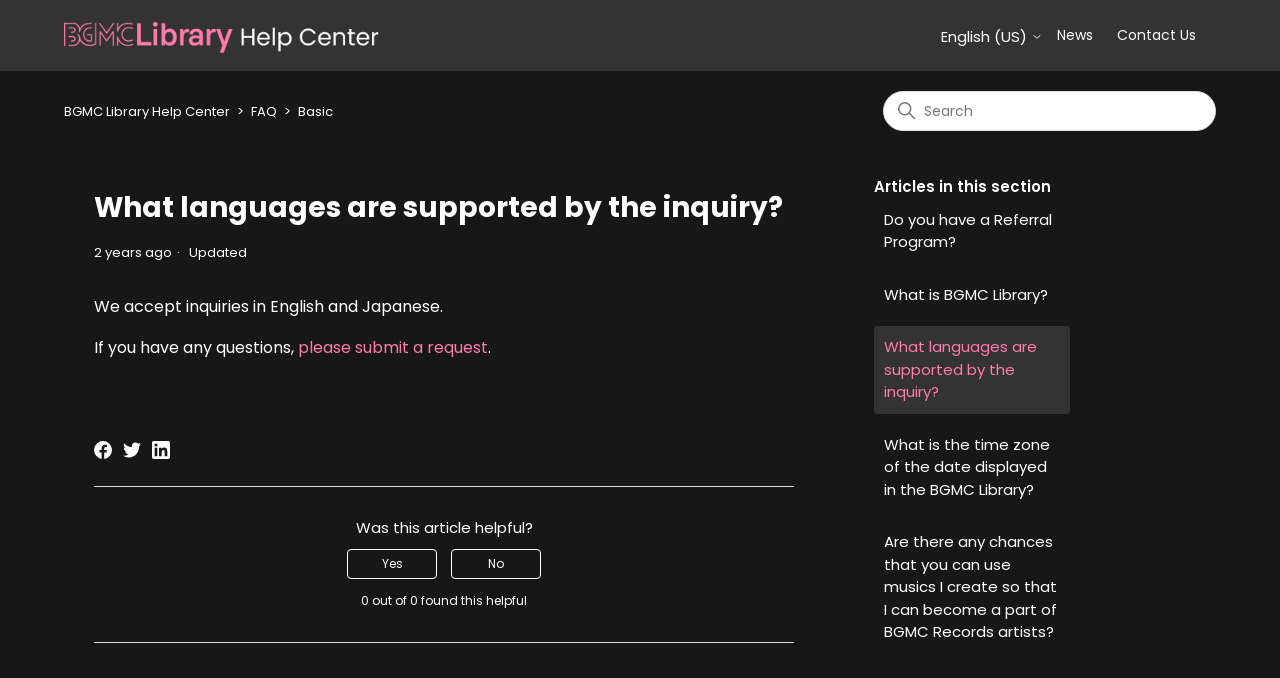Determine the bounding box coordinates for the region that must be clicked to execute the following instruction: "Check if this article was helpful".

[0.271, 0.81, 0.342, 0.854]